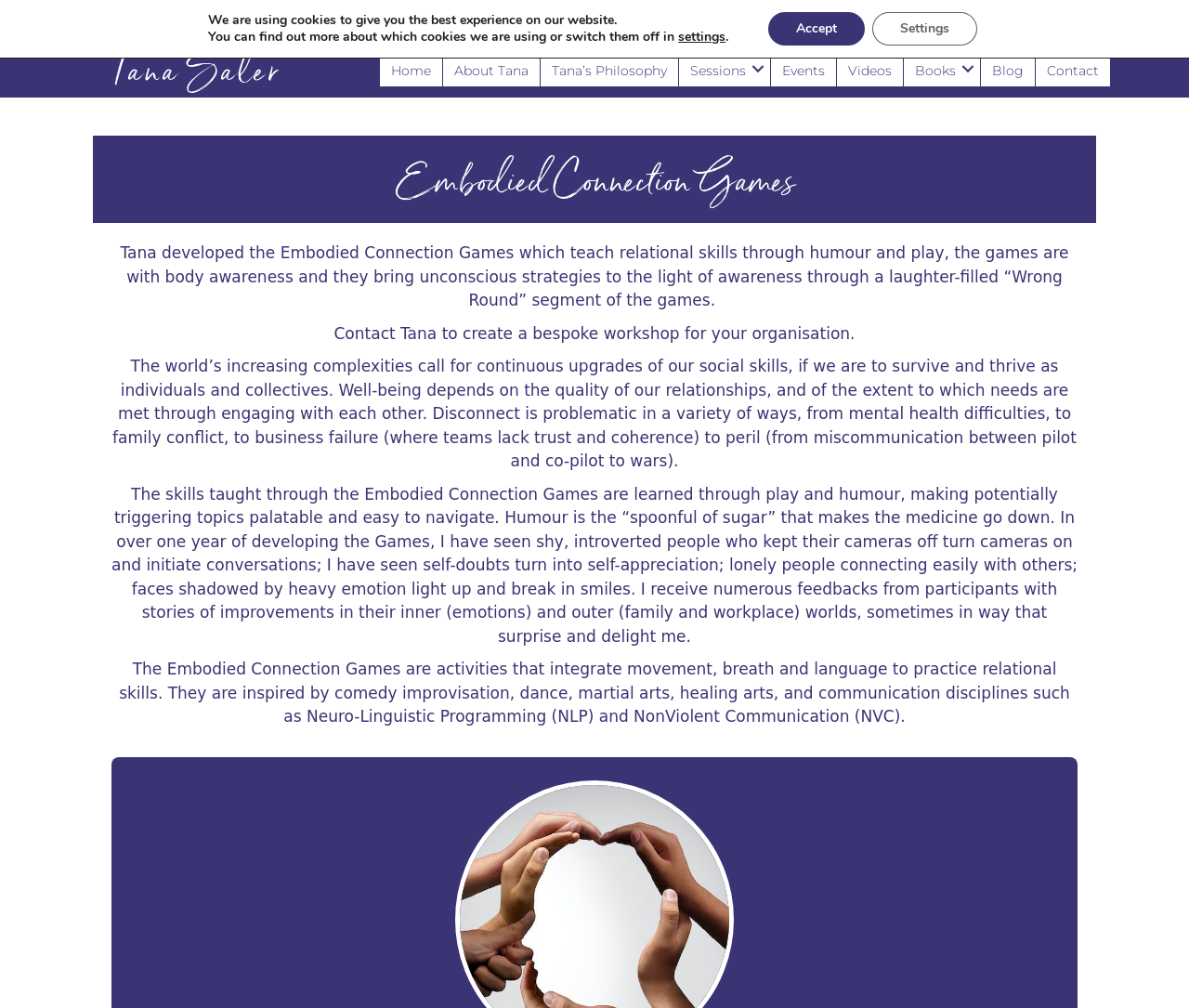Locate the bounding box coordinates of the area where you should click to accomplish the instruction: "Click on the 'About Tana' link".

[0.373, 0.051, 0.454, 0.086]